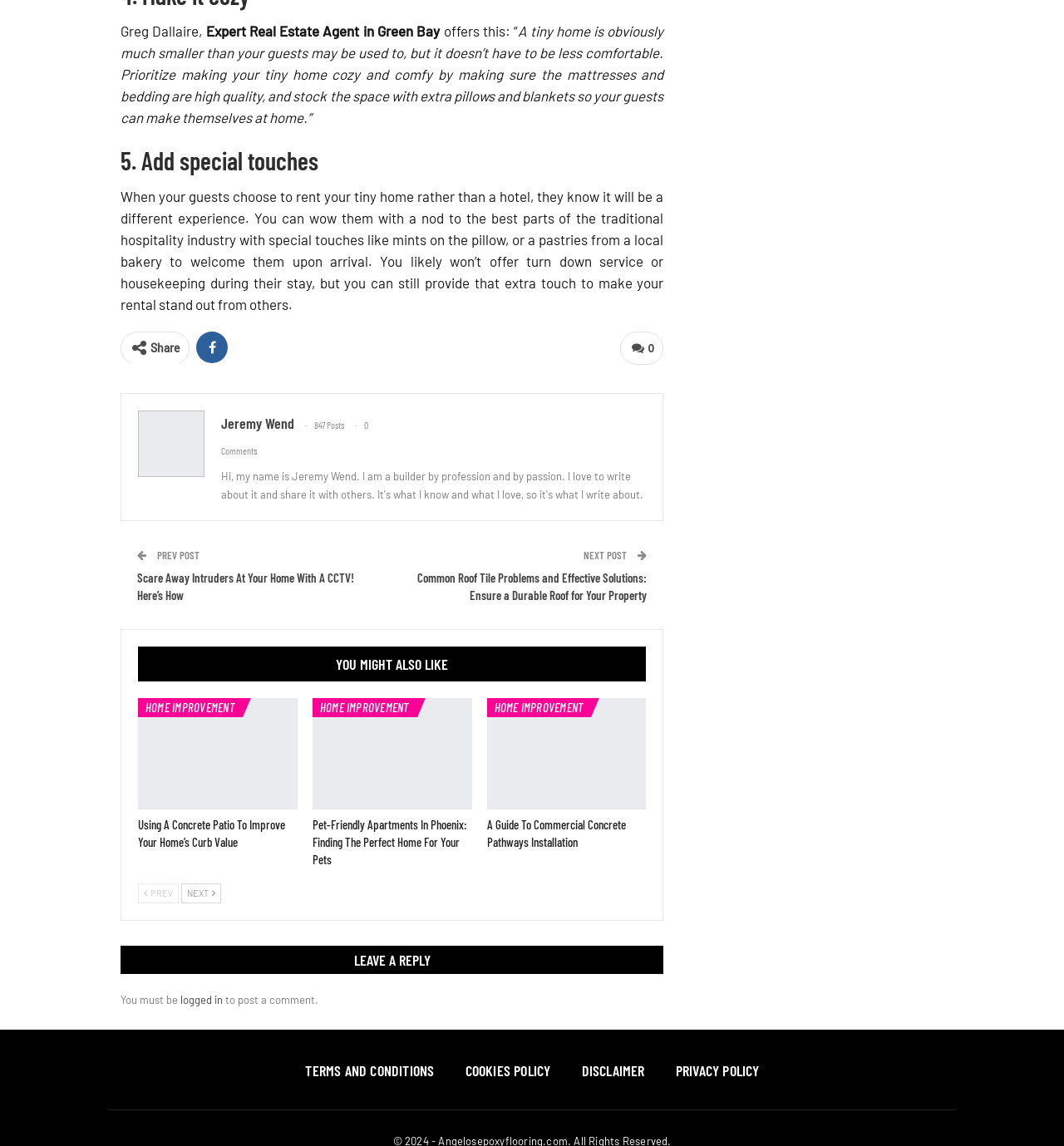Identify the bounding box coordinates of the area that should be clicked in order to complete the given instruction: "Click on 'Scare Away Intruders At Your Home With A CCTV! Here’s How'". The bounding box coordinates should be four float numbers between 0 and 1, i.e., [left, top, right, bottom].

[0.129, 0.498, 0.333, 0.526]